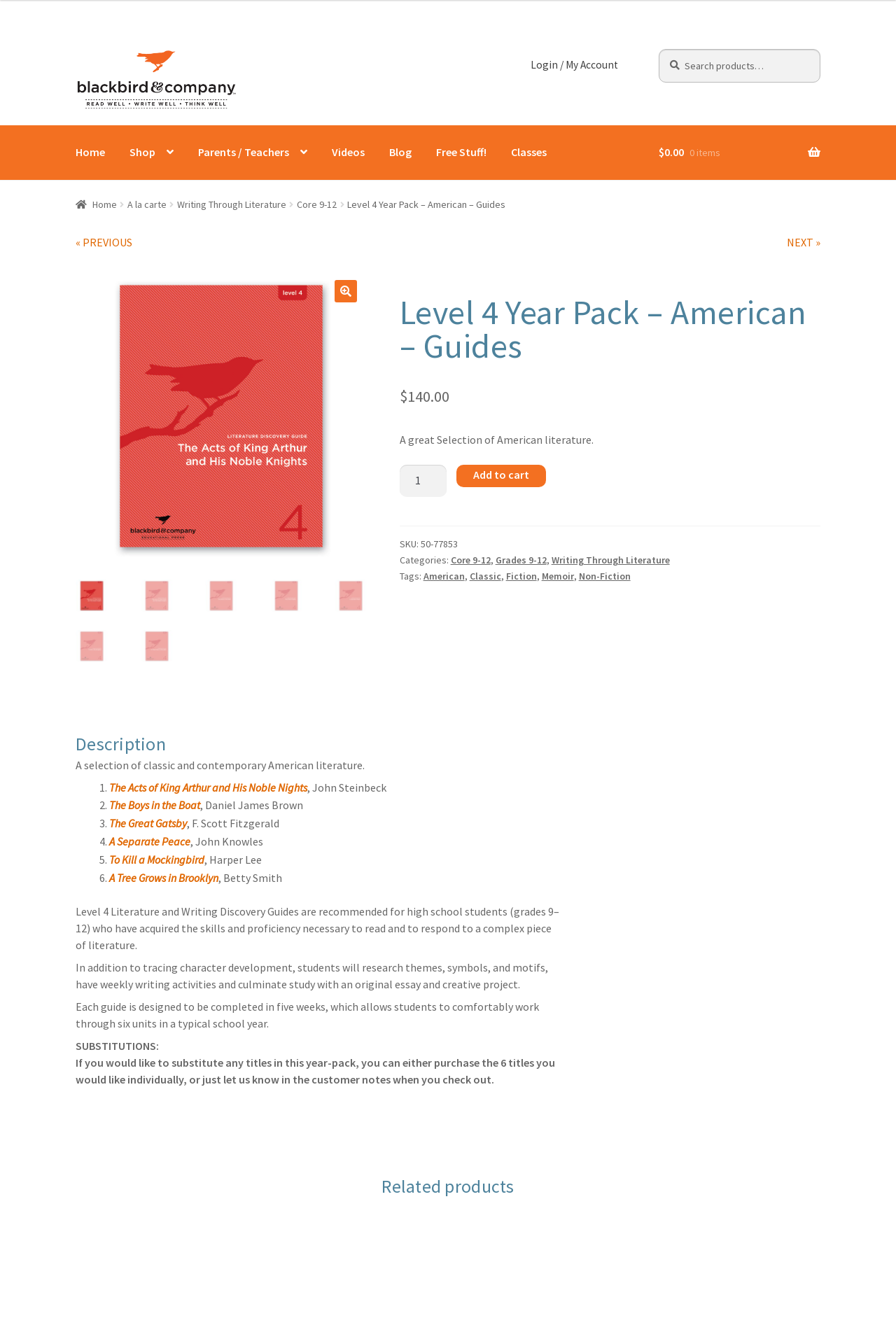Use one word or a short phrase to answer the question provided: 
What is the price of the Level 4 Year Pack?

$140.00